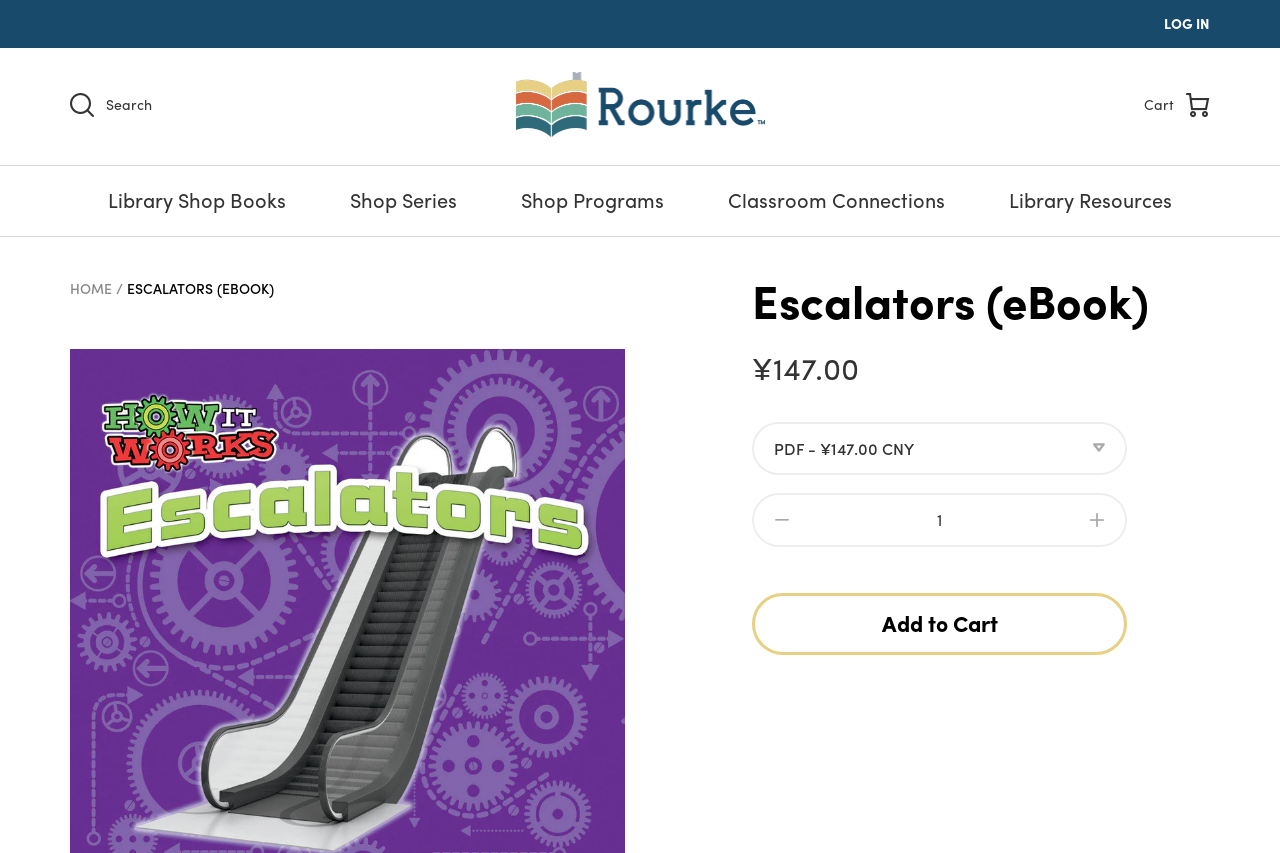What is the price of the eBook?
Please interpret the details in the image and answer the question thoroughly.

I found the price of the eBook by looking at the text 'Regular price' and the corresponding price '¥147.00' below it.